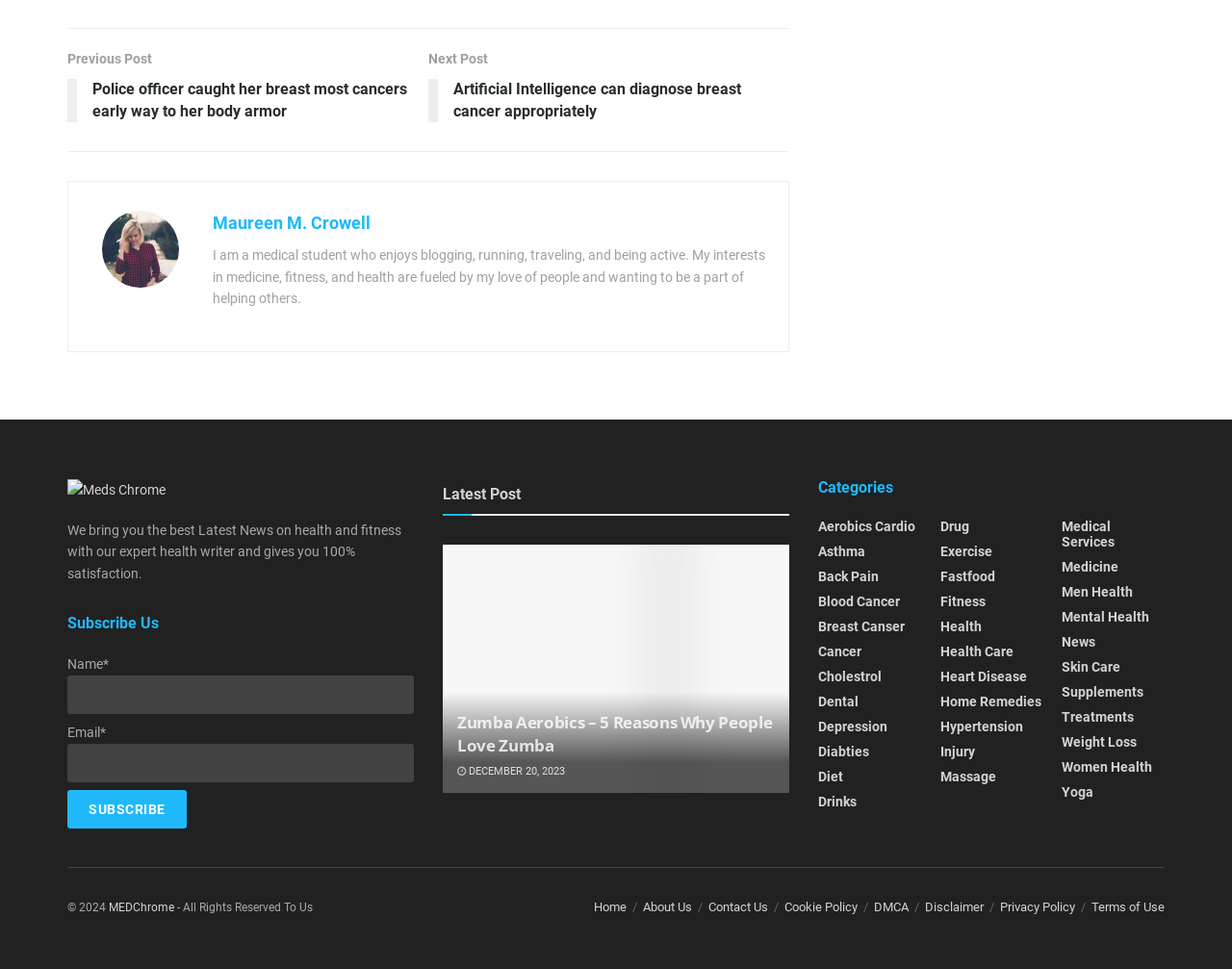Please find the bounding box coordinates of the clickable region needed to complete the following instruction: "Contact the website administrator". The bounding box coordinates must consist of four float numbers between 0 and 1, i.e., [left, top, right, bottom].

[0.575, 0.929, 0.623, 0.943]